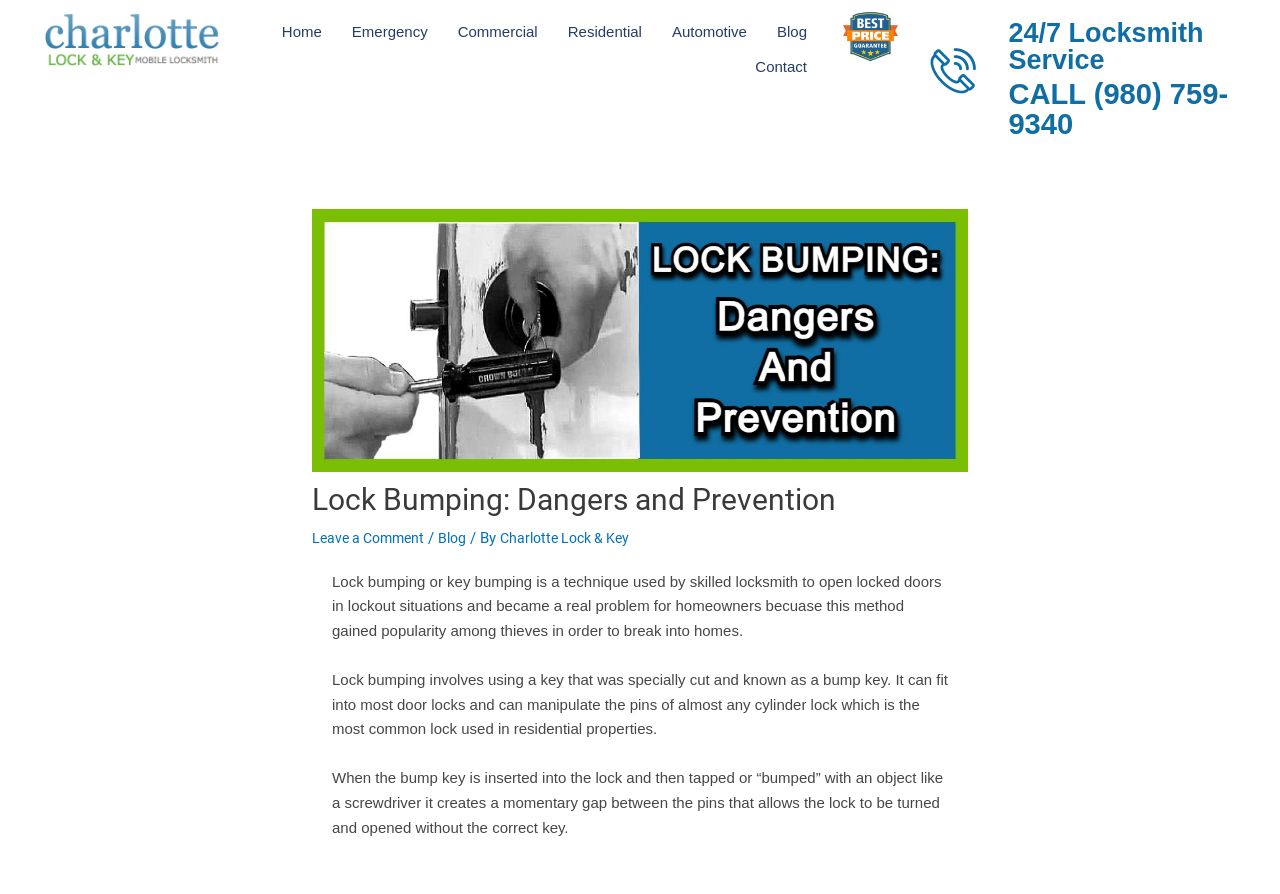Determine the bounding box coordinates of the clickable region to carry out the instruction: "browse News category".

None